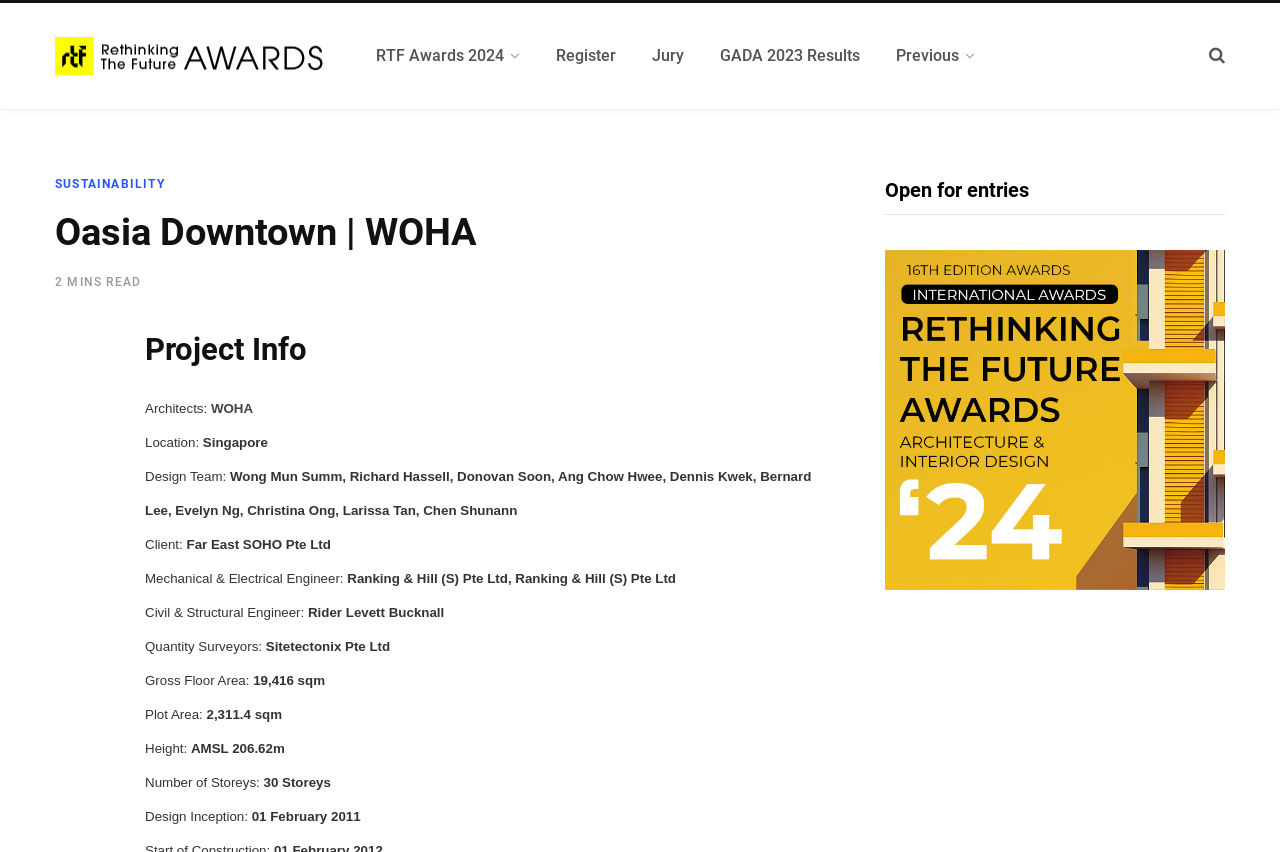How many storeys does the building have?
Answer the question with as much detail as you can, using the image as a reference.

The number of storeys of the building is mentioned in the 'Project Info' section, where it is stated that 'Number of Storeys: 30 Storeys'.